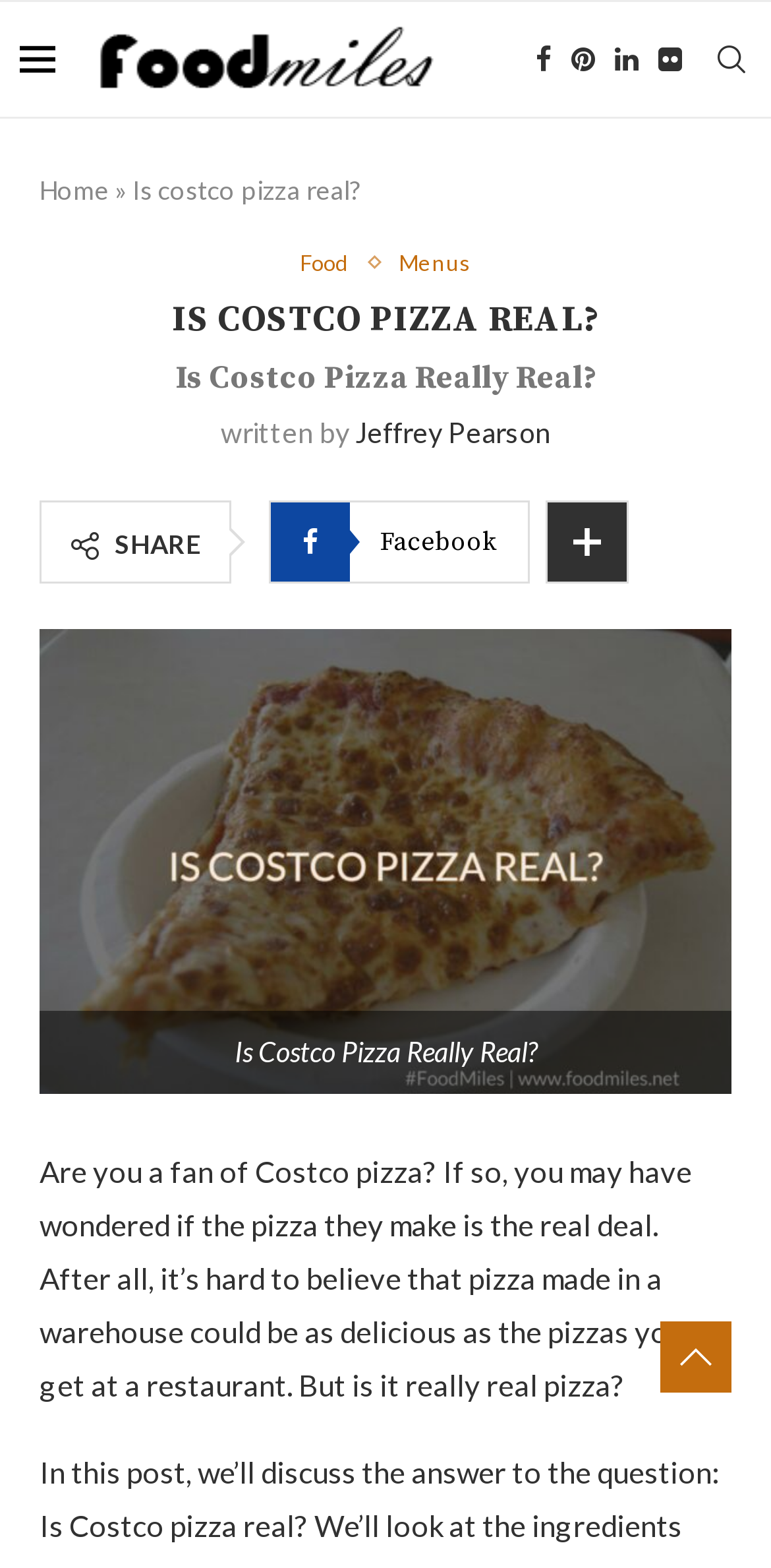Provide a thorough description of this webpage.

This webpage is about discussing the authenticity of Costco pizza. At the top, there is a small image and a link to "FoodMiles – Fast Food Updates, Reviews, and Talks" on the left, followed by social media links to Facebook, Pinterest, Linkedin, and Flickr on the right. Below this section, there is a navigation menu with links to "Home" and a separator symbol "»".

The main content of the webpage starts with a heading "IS COSTCO PIZZA REAL?" in large font, followed by a subheading "Is Costco Pizza Really Real?" in slightly smaller font. The author's name, "Jeffrey Pearson", is mentioned below the subheading.

The main article begins with a question, "Are you a fan of Costco pizza? If so, you may have wondered if the pizza they make is the real deal." The text continues to discuss the skepticism about the quality of pizza made in a warehouse.

On the right side of the article, there is a section with a heading "SHARE" and links to share the article on Facebook and other platforms. Below this section, there is a large image related to the article, taking up most of the width of the page.

There are a total of 5 links to other pages or sections on the website, including "Food", "Menus", and the homepage. The webpage also contains several social media links and a few images, including a logo and an icon.